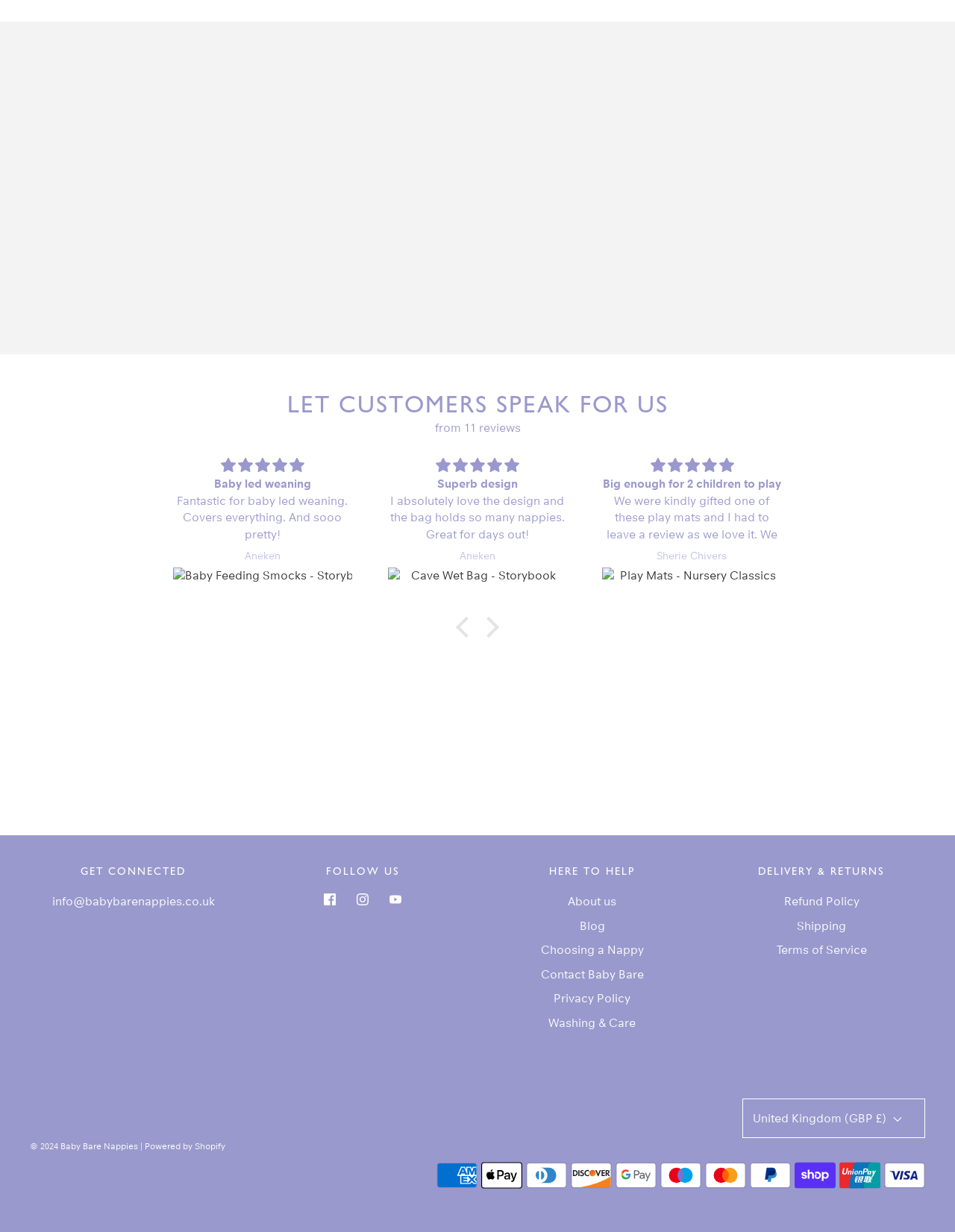Please identify the bounding box coordinates of the element's region that needs to be clicked to fulfill the following instruction: "Change the country to a different one". The bounding box coordinates should consist of four float numbers between 0 and 1, i.e., [left, top, right, bottom].

[0.777, 0.891, 0.969, 0.924]